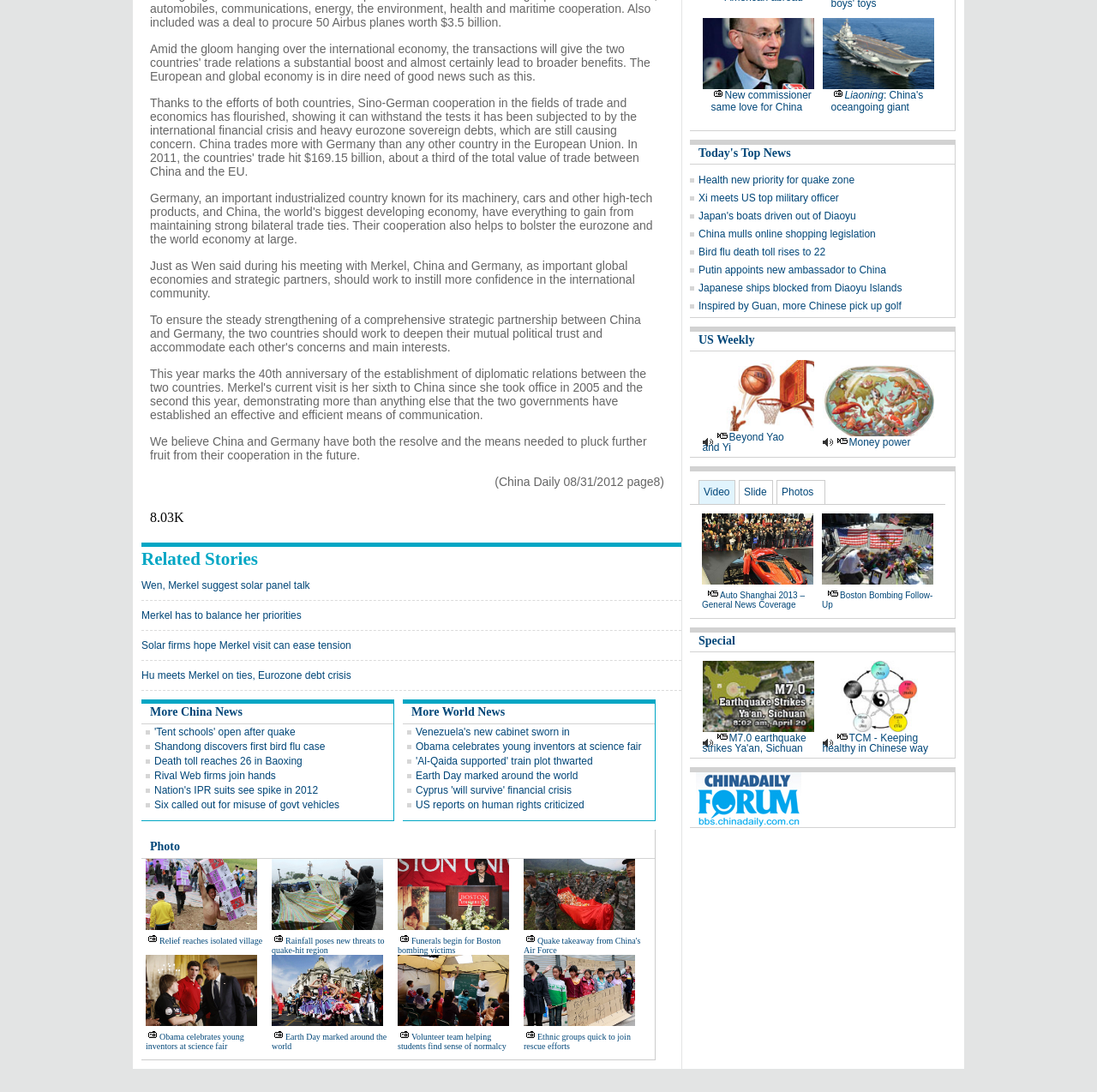Analyze the image and deliver a detailed answer to the question: How many related stories are there?

There are four links under the 'Related Stories' heading, which are 'Wen, Merkel suggest solar panel talk', 'Merkel has to balance her priorities', 'Solar firms hope Merkel visit can ease tension', and 'Hu meets Merkel on ties, Eurozone debt crisis'. Therefore, there are four related stories.